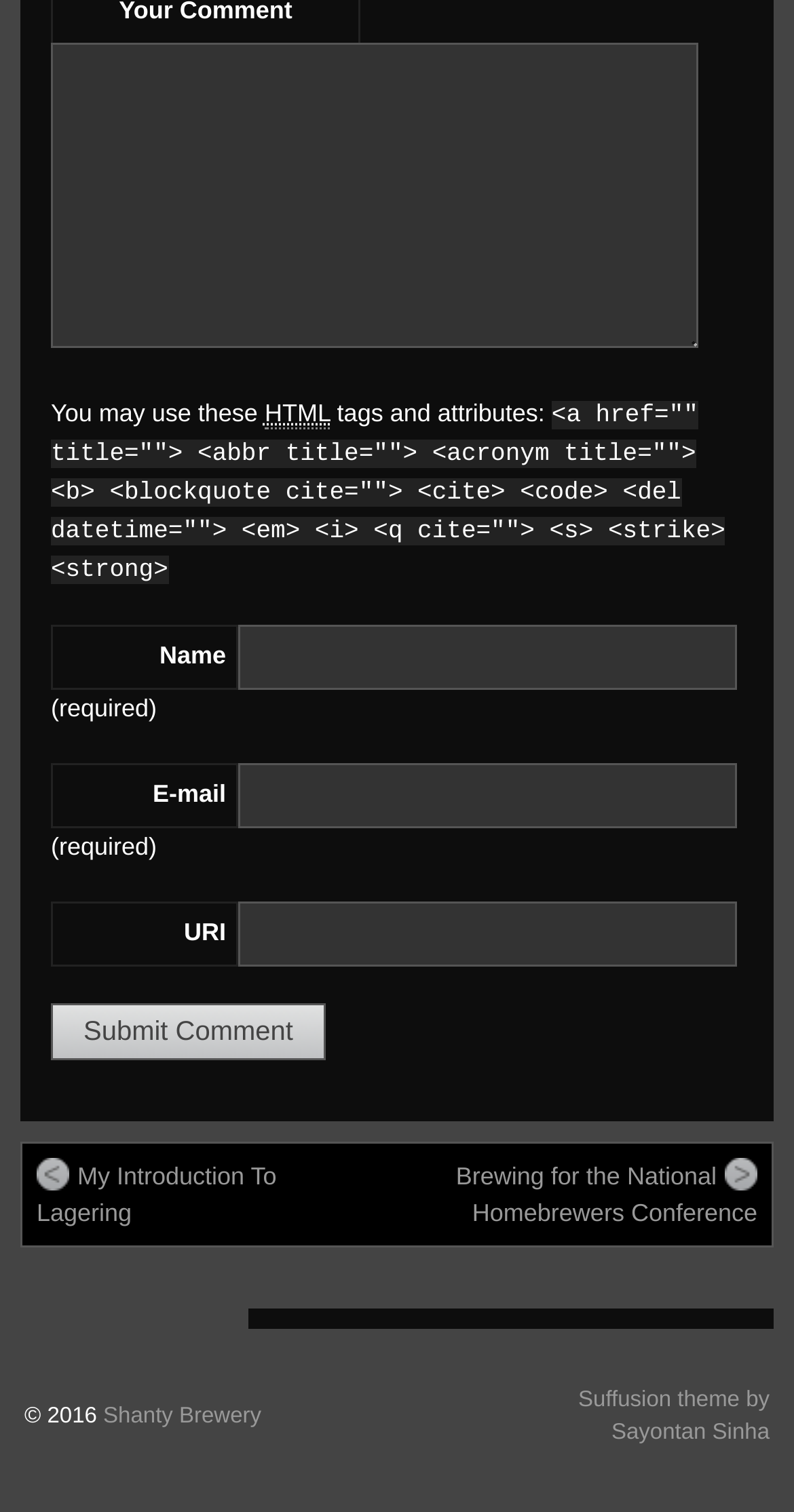Can you identify the bounding box coordinates of the clickable region needed to carry out this instruction: 'Click the Submit Comment button'? The coordinates should be four float numbers within the range of 0 to 1, stated as [left, top, right, bottom].

[0.064, 0.663, 0.41, 0.701]